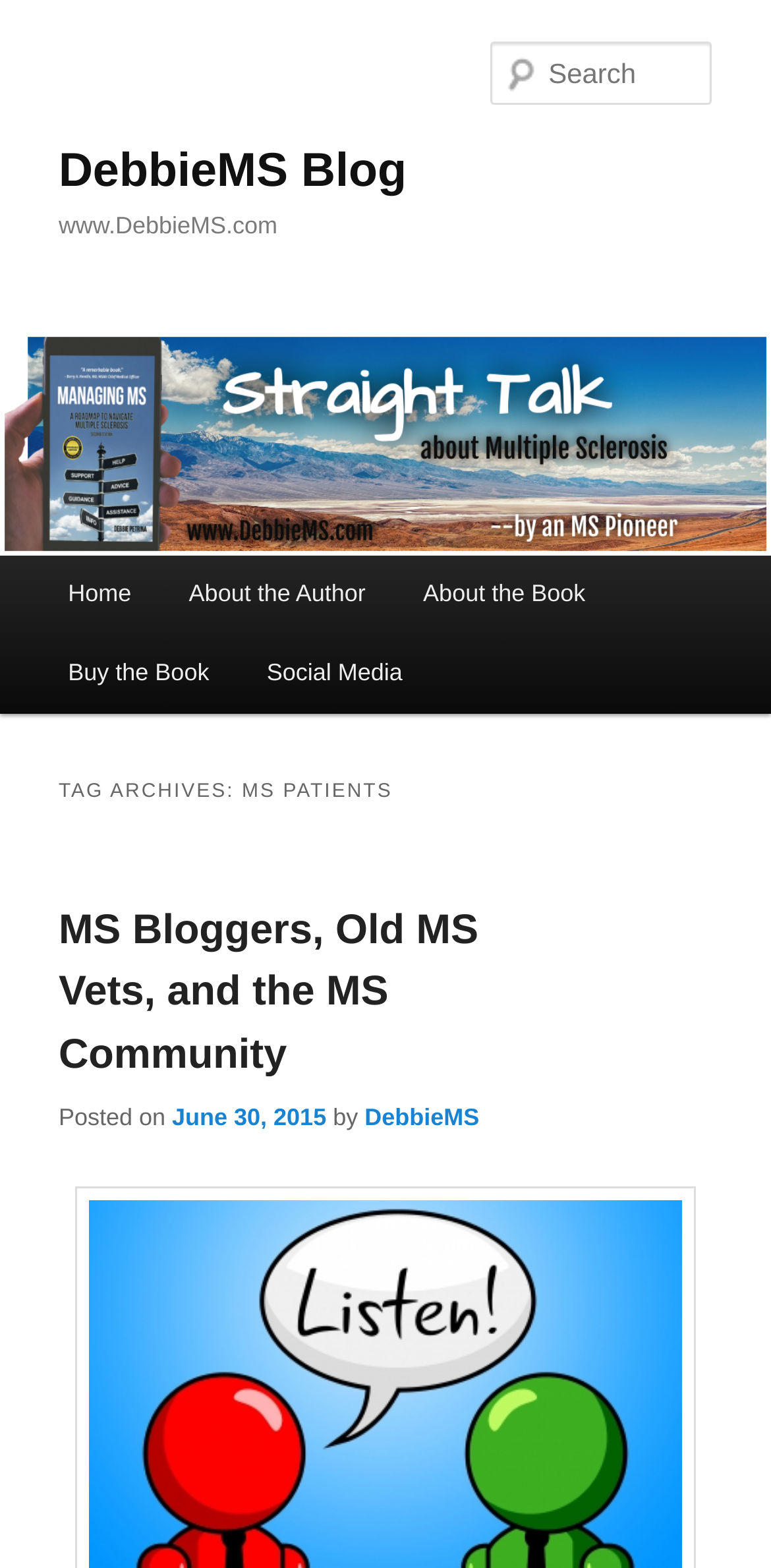Determine the coordinates of the bounding box for the clickable area needed to execute this instruction: "view MS bloggers post".

[0.076, 0.578, 0.62, 0.687]